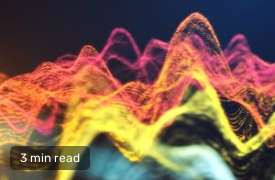Offer a thorough description of the image.

The image features a vibrant and abstract representation of multicolored waveforms, blending hues of yellow, pink, and deep blue against a dark backdrop. These undulating curves create a dynamic visual flow, reminiscent of sound waves or digital signals. Overlaying this captivating design is a label indicating a "3 min read," suggesting a concise article or post related to the themes depicted. This artwork effectively conveys a sense of movement and sophistication, likely connecting to topics in technology, data visualization, or digital art.